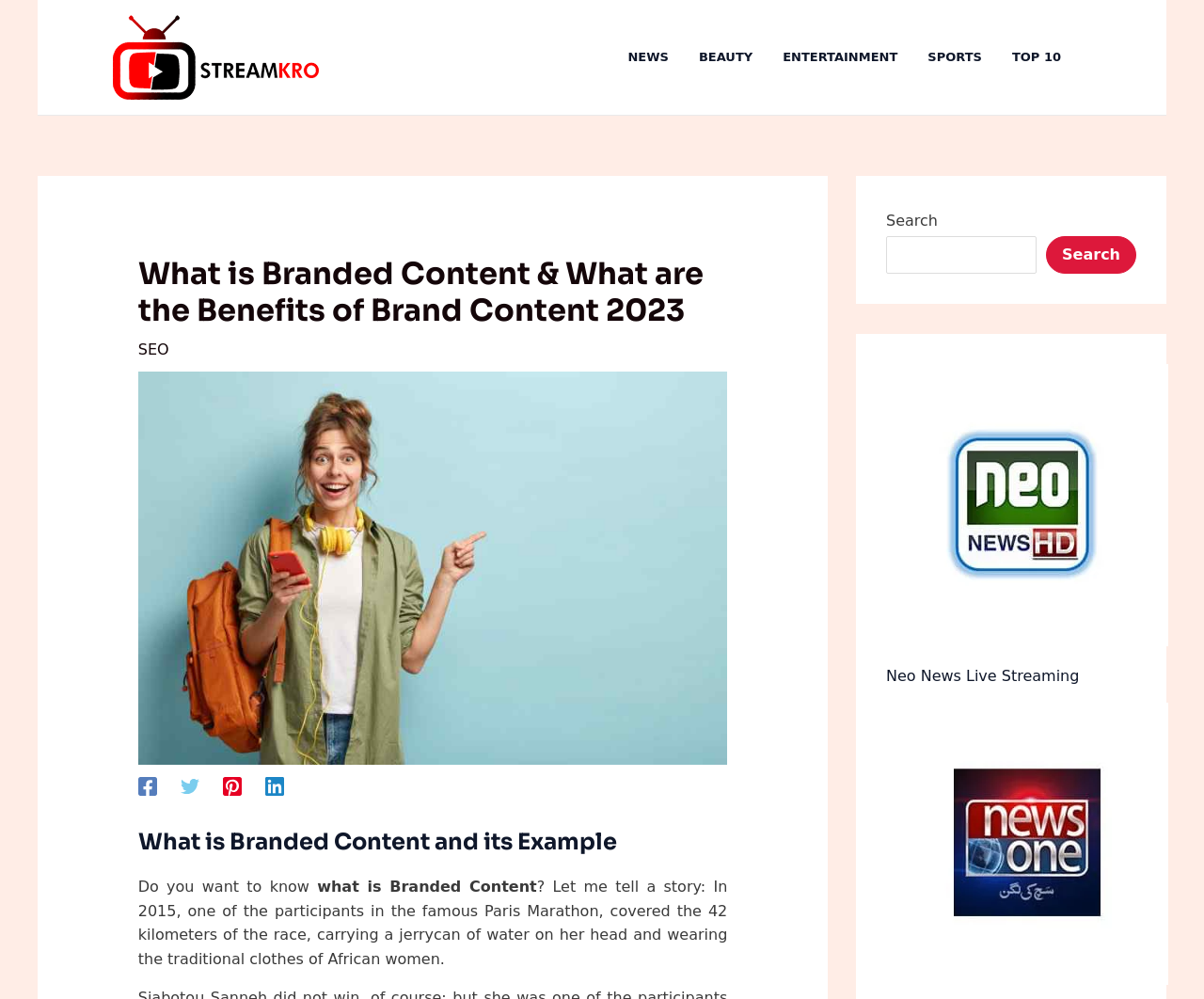Please identify the bounding box coordinates of the element I should click to complete this instruction: 'Check out the ENTERTAINMENT section'. The coordinates should be given as four float numbers between 0 and 1, like this: [left, top, right, bottom].

[0.65, 0.01, 0.771, 0.105]